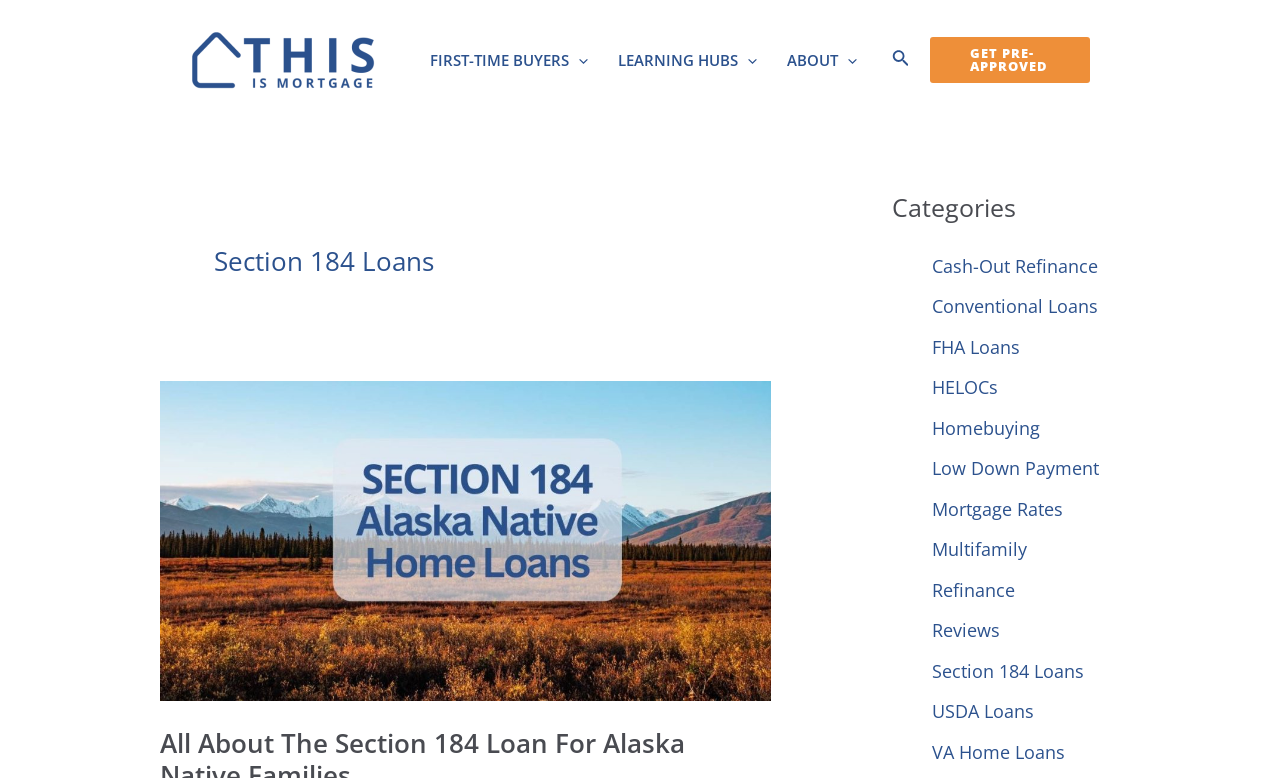What is the last category listed?
Could you answer the question with a detailed and thorough explanation?

I looked at the list of links under the 'Categories' navigation and found that the last one is 'VA Home Loans'.